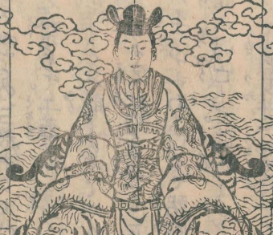Please provide a one-word or short phrase answer to the question:
What is the purpose of the ornamental details?

To emphasize importance